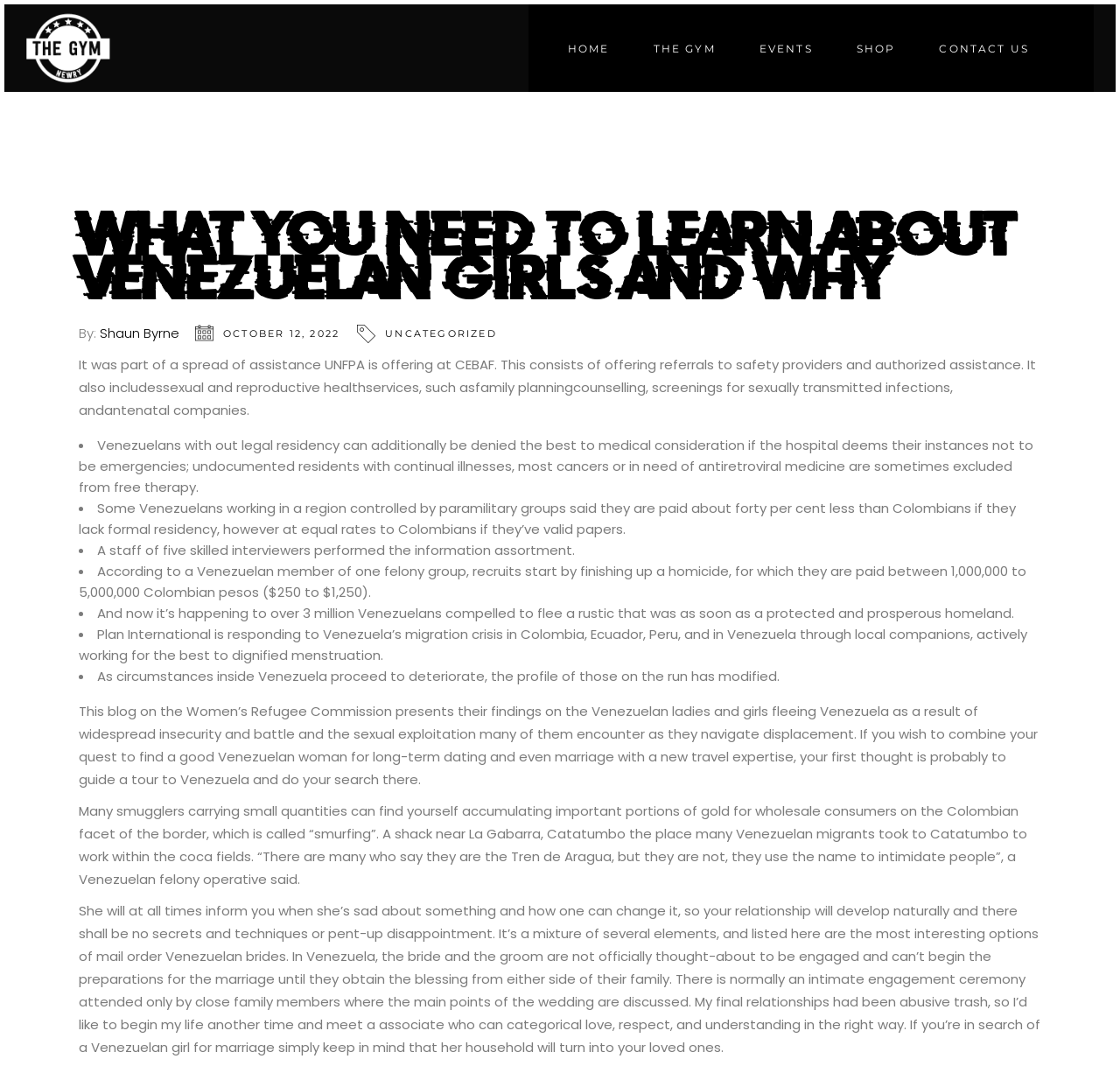Describe all the key features and sections of the webpage thoroughly.

This webpage appears to be a blog post about Venezuelan girls and their experiences. At the top left corner, there is a logo of the website, which is a combination of three images: "logo", "dark logo", and "light logo". 

Below the logo, there is a navigation menu with five links: "HOME", "THE GYM", "EVENTS", "SHOP", and "CONTACT US". These links are aligned horizontally and take up about half of the screen width.

The main content of the webpage is a blog post titled "WHAT YOU NEED TO LEARN ABOUT VENEZUELAN GIRLS AND WHY". The title is in a large font size and is centered at the top of the content area. Below the title, there is a byline "By: Shaun Byrne" and a date "OCTOBER 12, 2022". 

The blog post is divided into several sections, each with a list marker "•" at the beginning. The text is written in a formal tone and discusses various topics related to Venezuelan girls, including their experiences with migration, sexual exploitation, and relationships. There are nine sections in total, each with a few sentences of text.

Throughout the blog post, there are no images, but there are several links to other pages or websites, including "UNCATEGORIZED" and "Plan International". The text is well-structured and easy to read, with a clear hierarchy of headings and paragraphs.